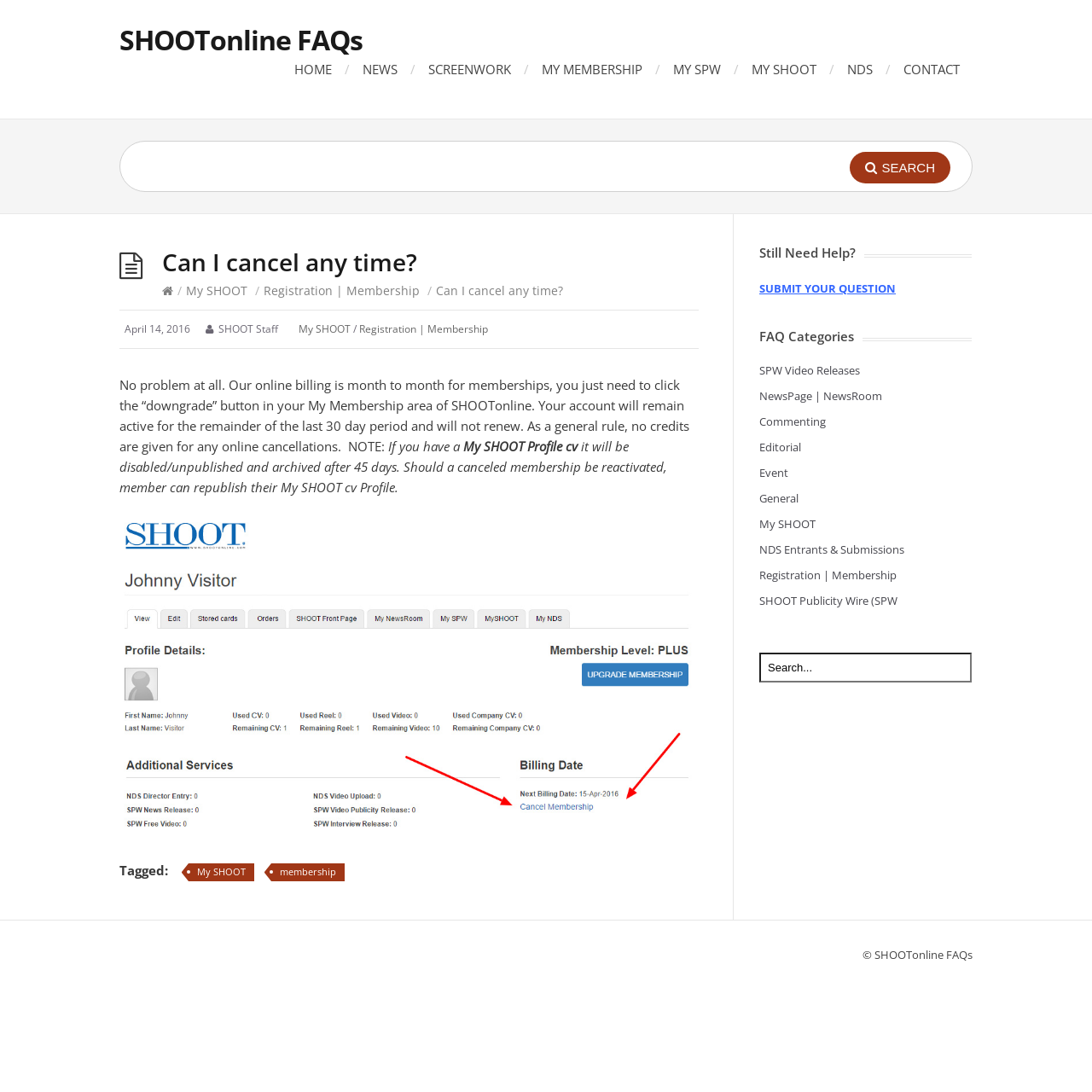Please identify the bounding box coordinates of the element I need to click to follow this instruction: "Click on My SHOOT link".

[0.17, 0.259, 0.227, 0.273]